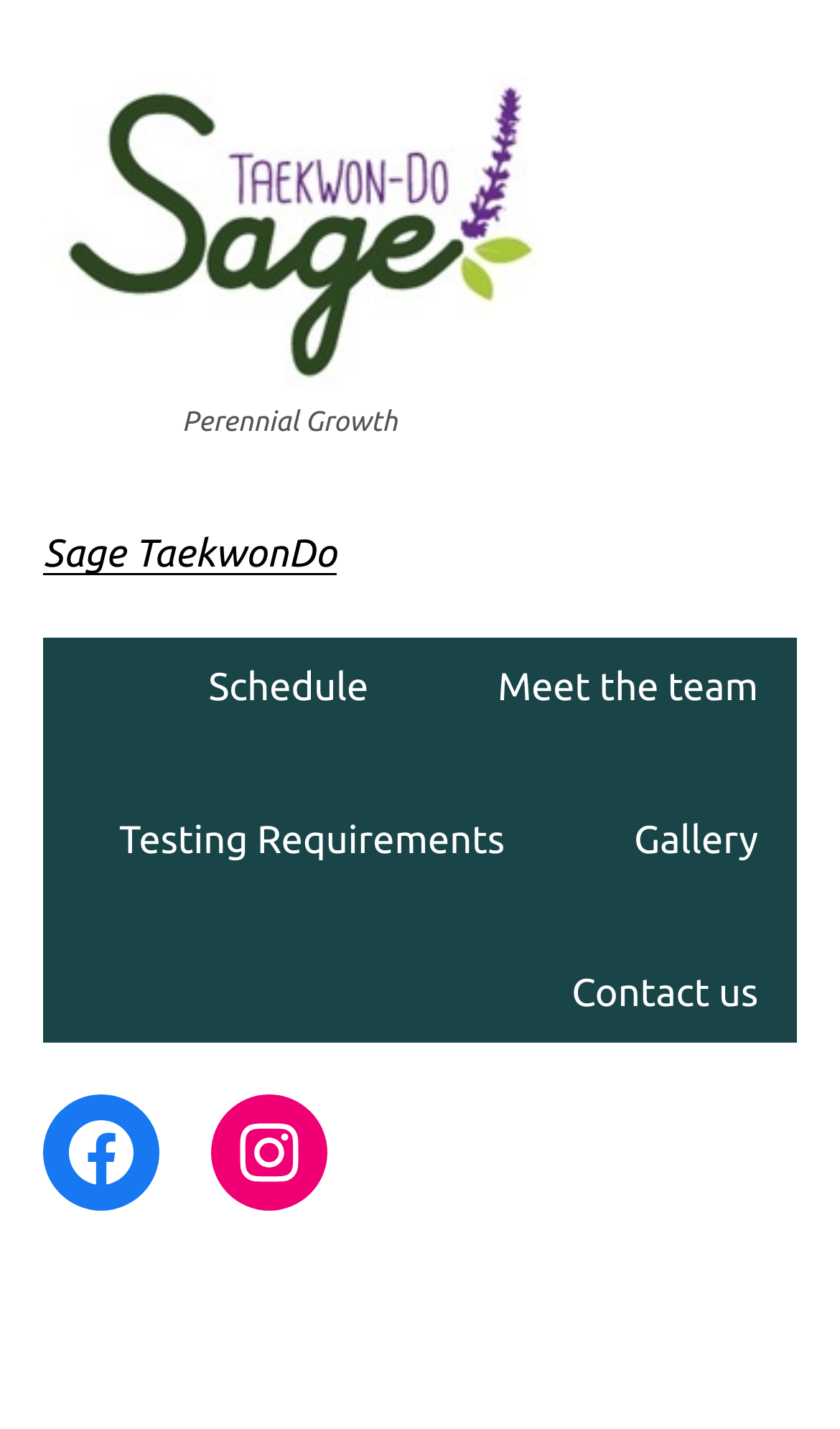Pinpoint the bounding box coordinates of the area that should be clicked to complete the following instruction: "Visit Facebook page". The coordinates must be given as four float numbers between 0 and 1, i.e., [left, top, right, bottom].

[0.051, 0.767, 0.19, 0.848]